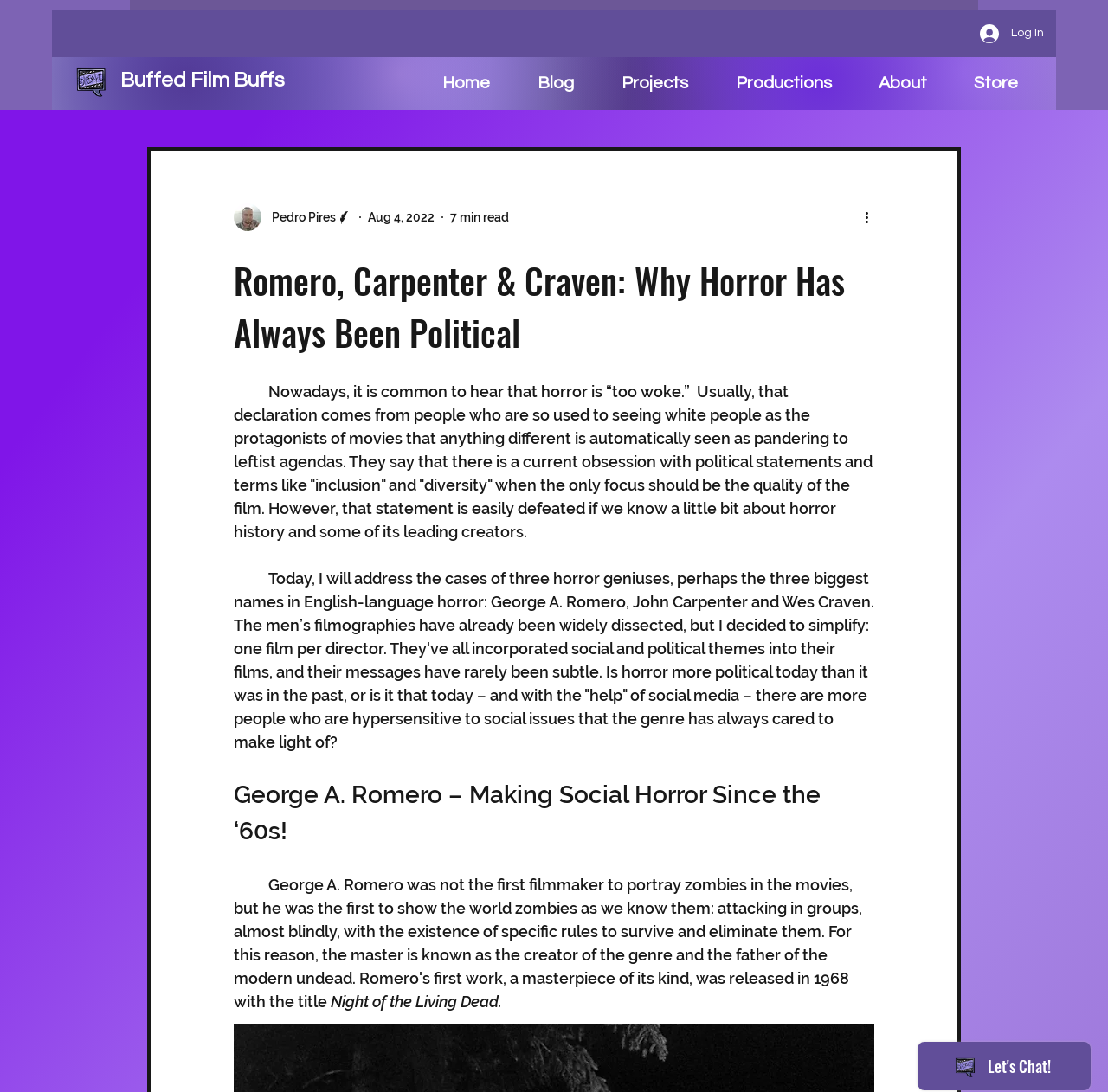Locate the bounding box coordinates of the element to click to perform the following action: 'Read the article about Romero, Carpenter & Craven'. The coordinates should be given as four float values between 0 and 1, in the form of [left, top, right, bottom].

[0.211, 0.233, 0.789, 0.328]